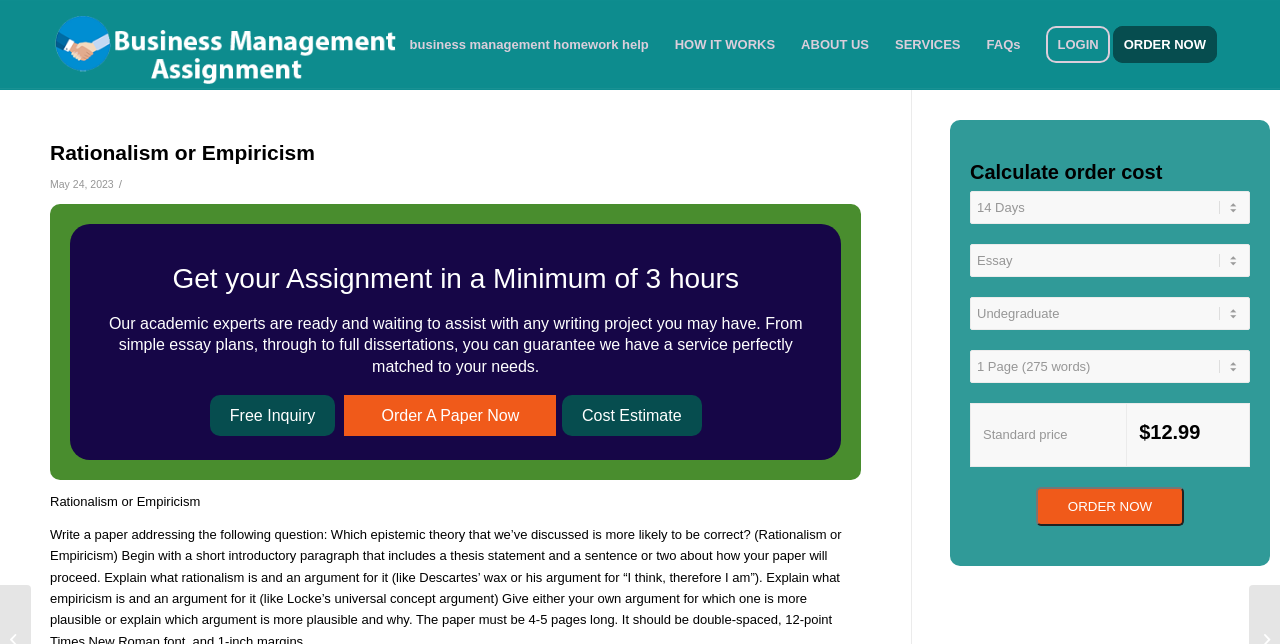What is the minimum time to get an assignment?
From the image, provide a succinct answer in one word or a short phrase.

3 hours